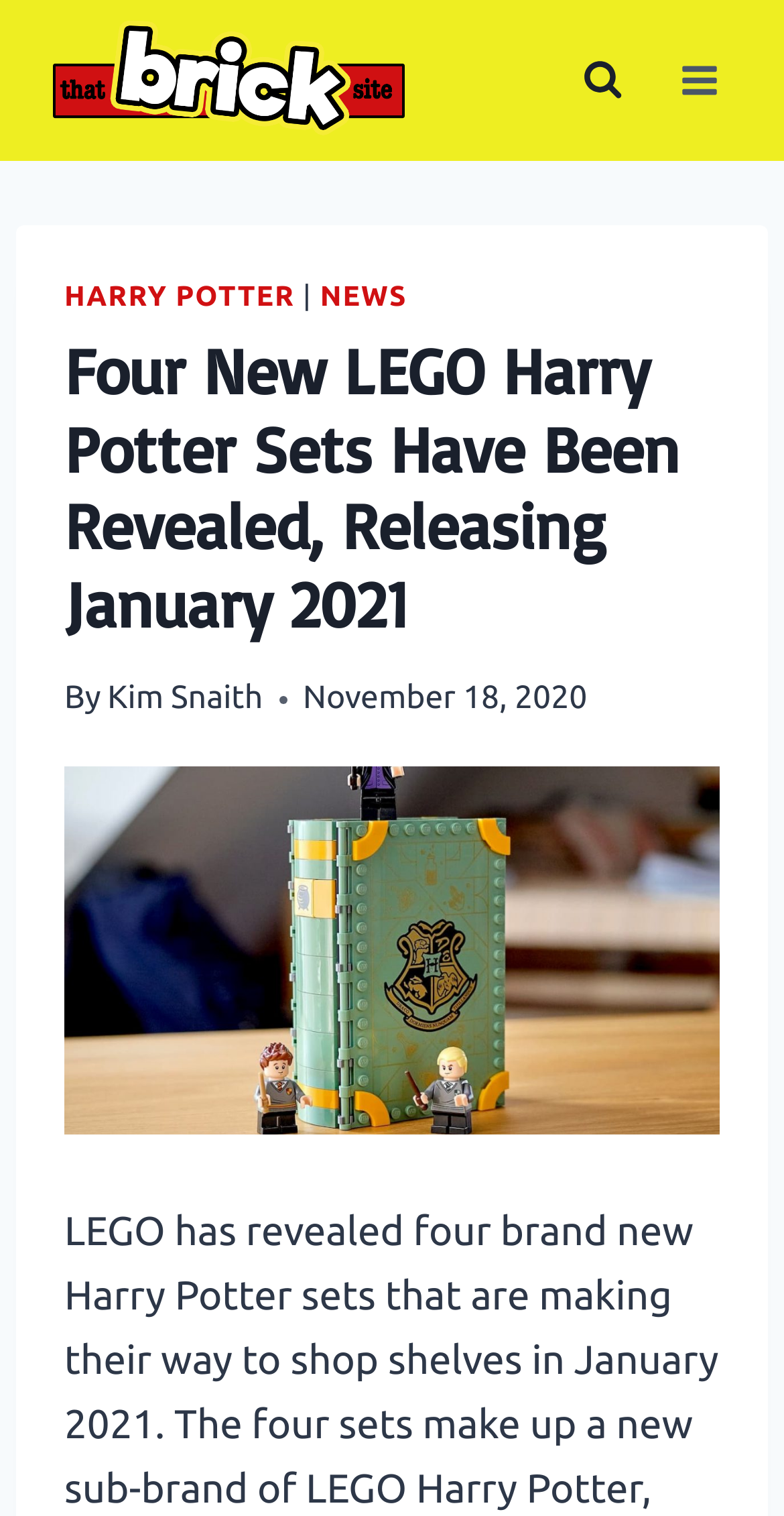Generate the text of the webpage's primary heading.

Four New LEGO Harry Potter Sets Have Been Revealed, Releasing January 2021